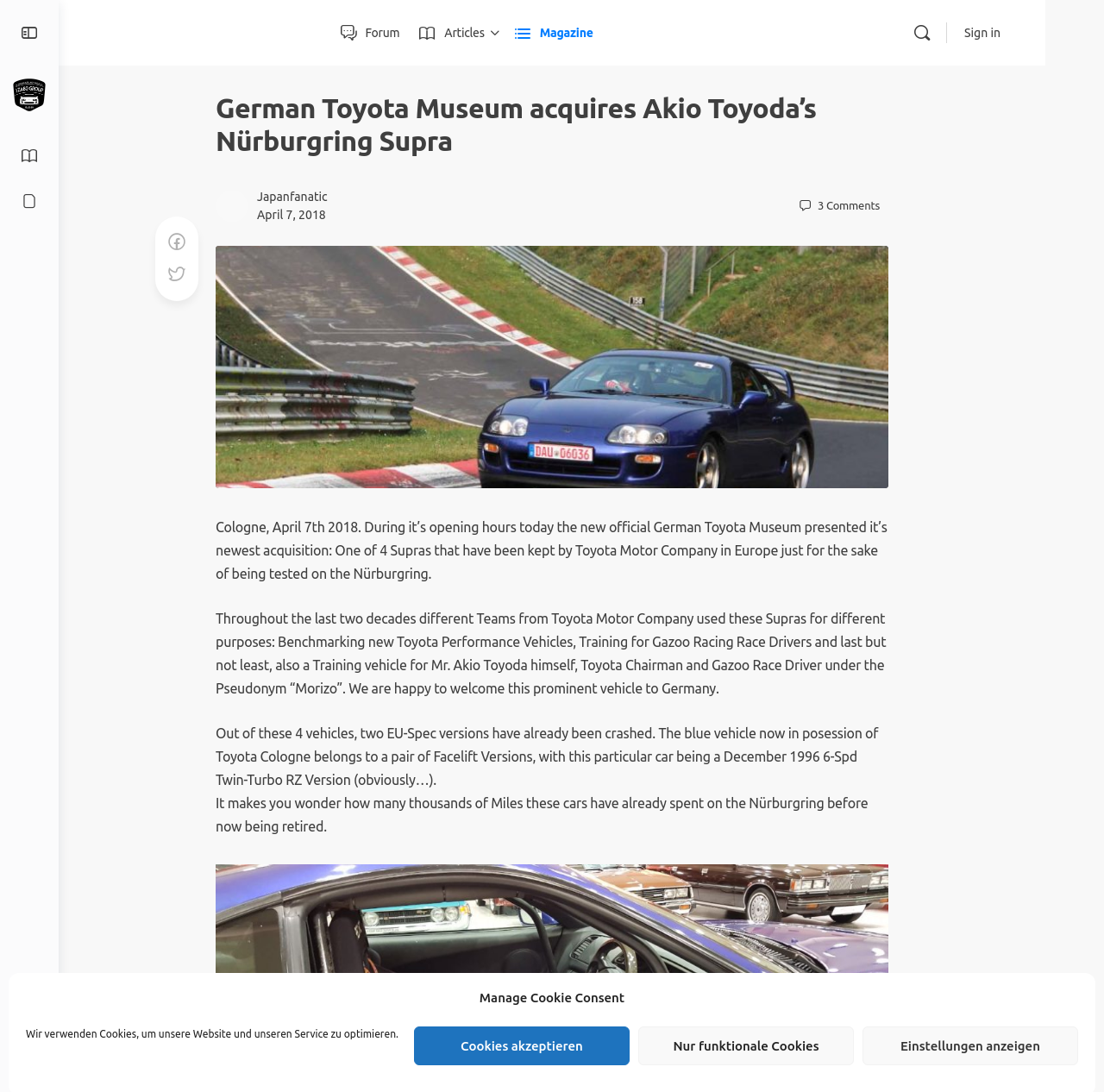Select the bounding box coordinates of the element I need to click to carry out the following instruction: "Share on Facebook".

[0.177, 0.211, 0.197, 0.232]